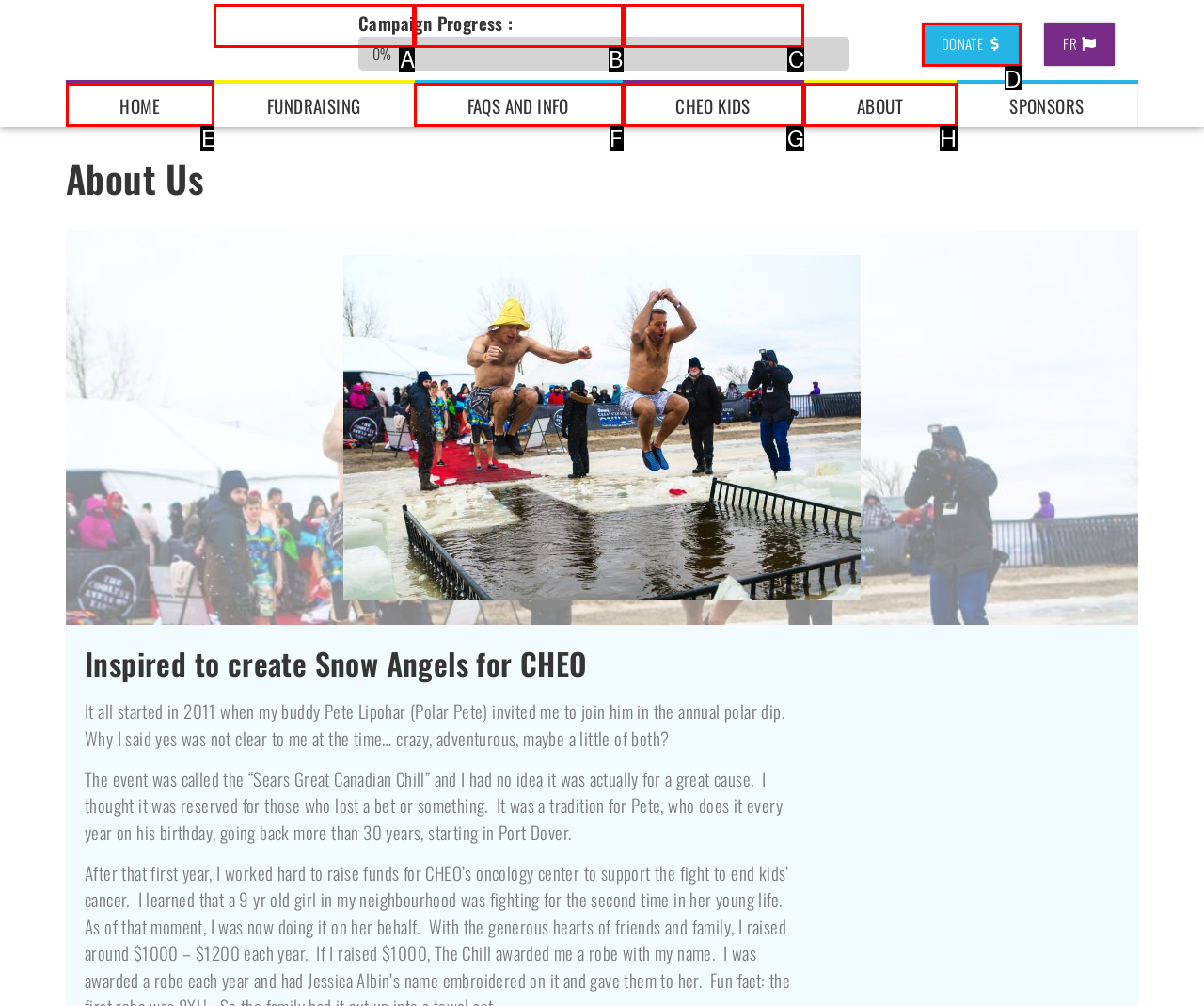Identify which HTML element should be clicked to fulfill this instruction: Donate to the cause Reply with the correct option's letter.

D